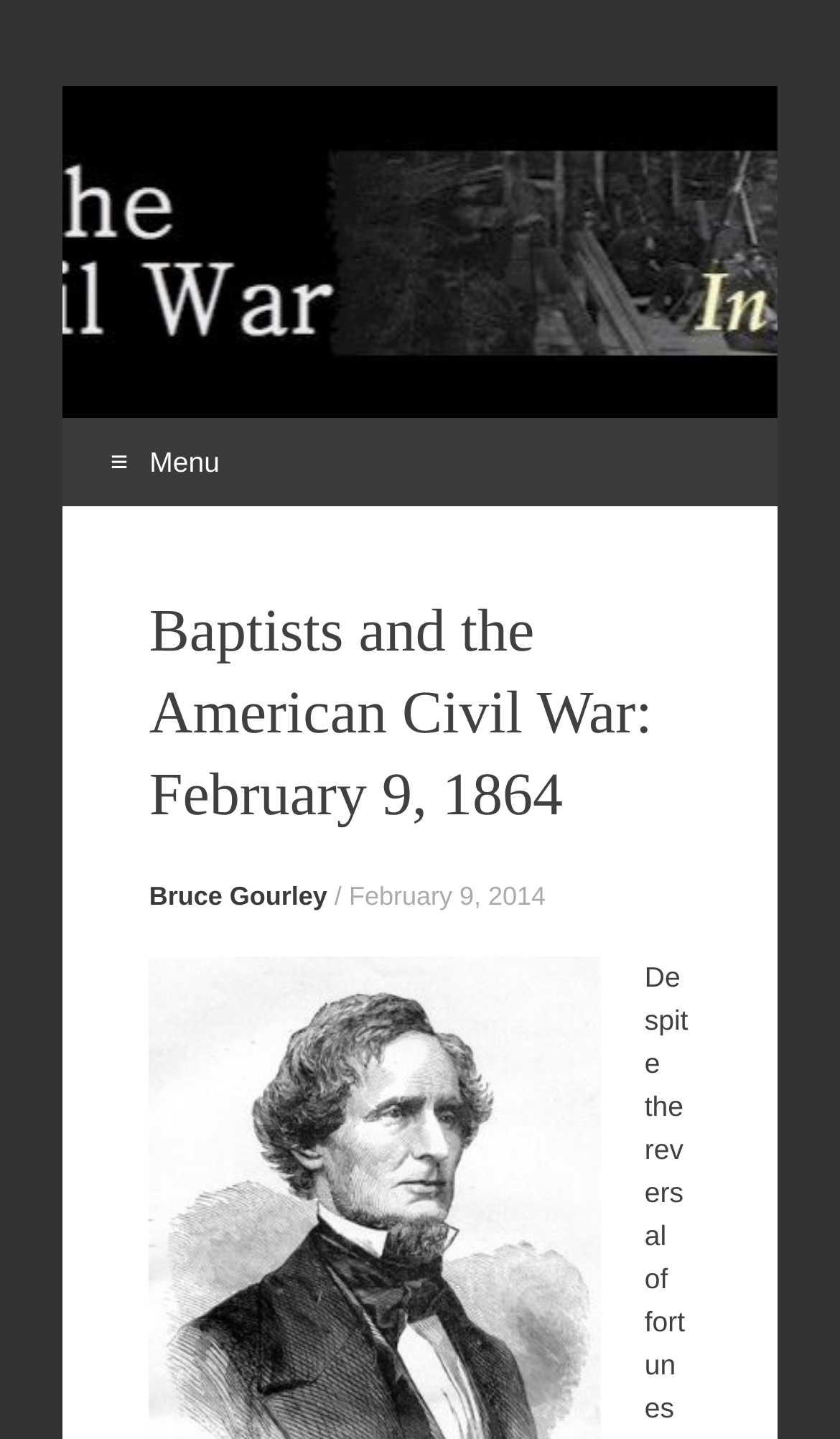Who is the author of the article?
Can you give a detailed and elaborate answer to the question?

I found the author's name by looking at the header section of the webpage, where the author's name and date are displayed. The author's name is mentioned as 'Bruce Gourley'.